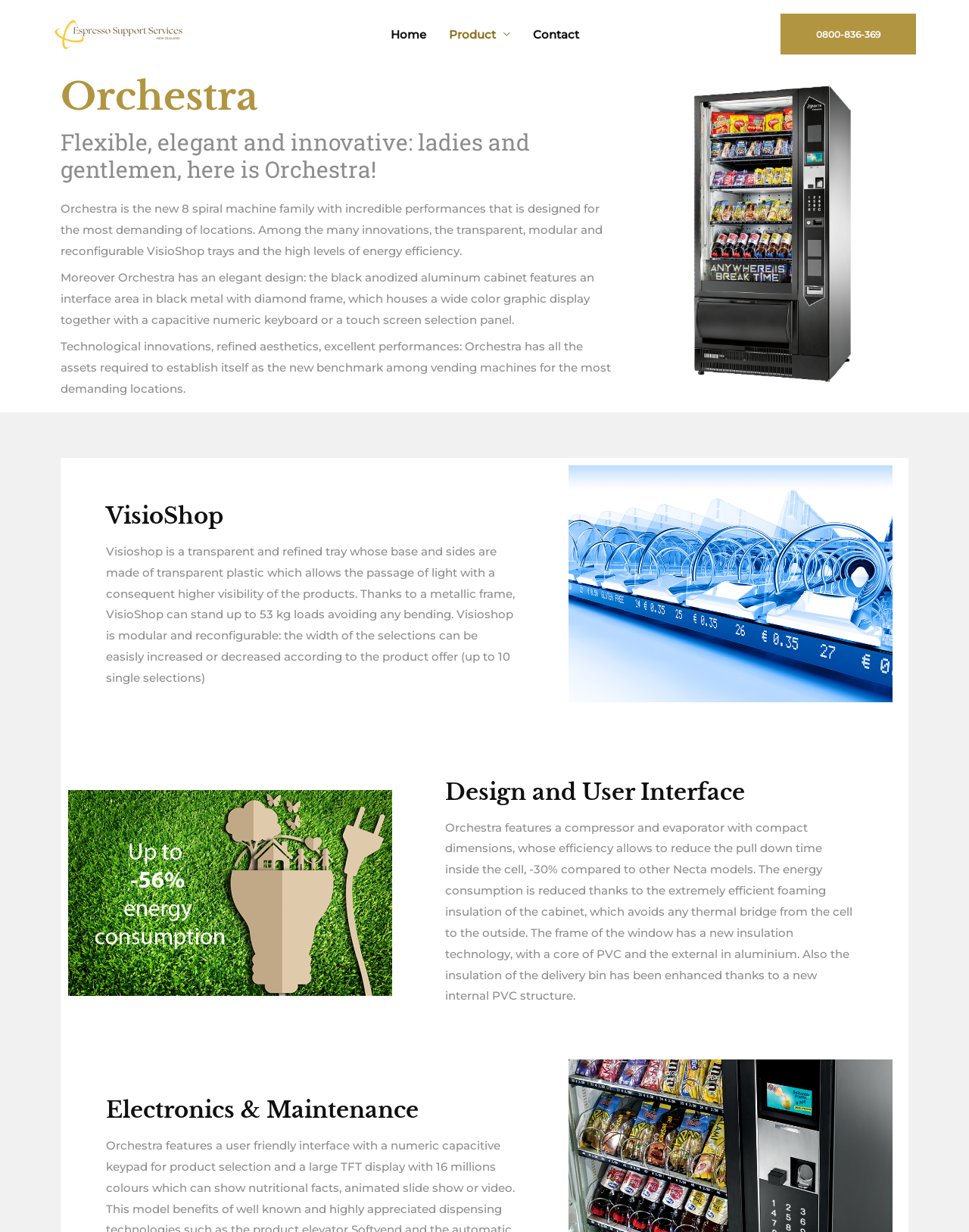Find the bounding box coordinates for the UI element whose description is: "alt="The Mega Dot"". The coordinates should be four float numbers between 0 and 1, in the format [left, top, right, bottom].

[0.055, 0.021, 0.195, 0.032]